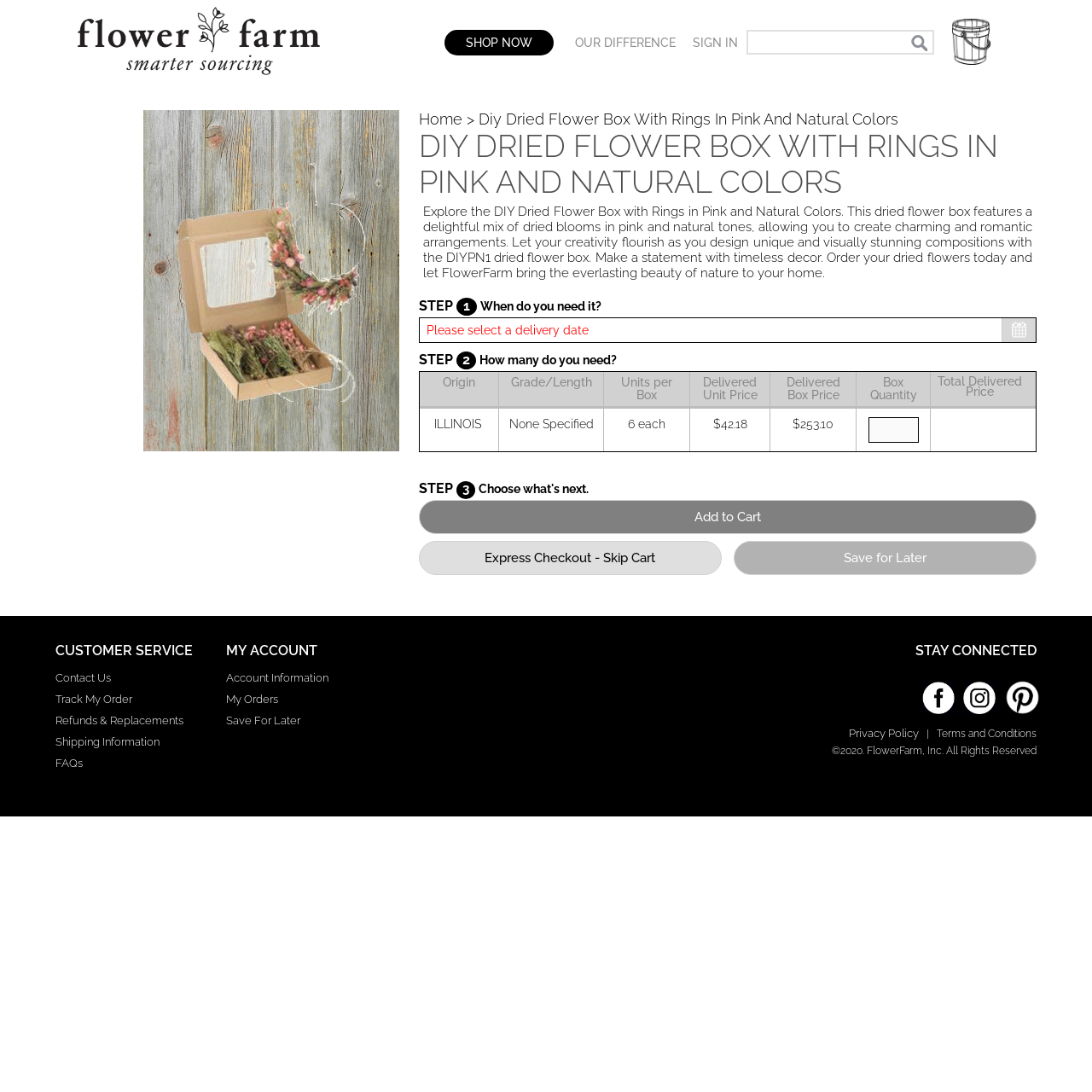Answer the question below using just one word or a short phrase: 
What is the name of the dried flower box?

DIY Dried Flower Box with Rings in Pink and Natural Colors